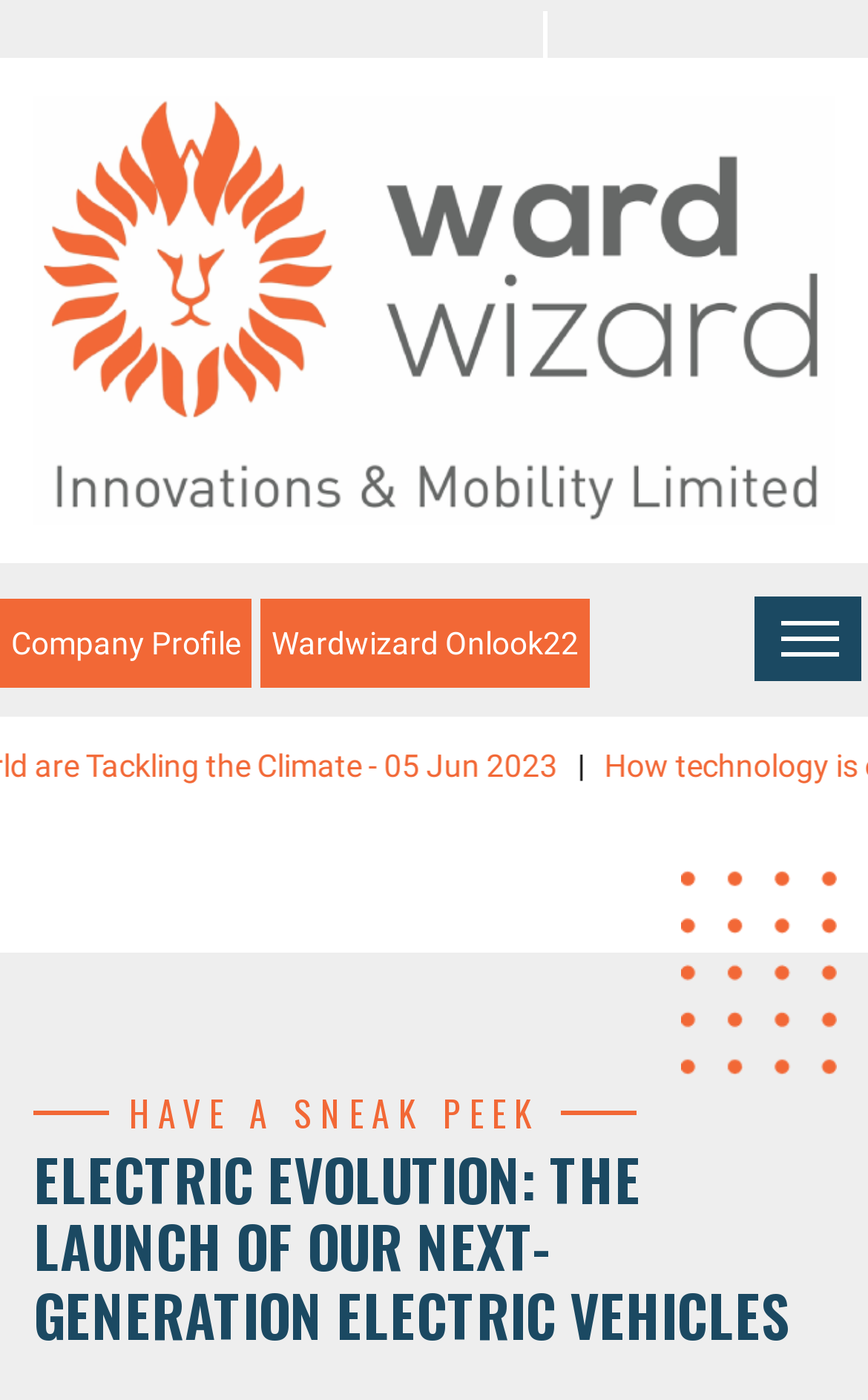How many links are in the top navigation bar?
Provide a short answer using one word or a brief phrase based on the image.

2